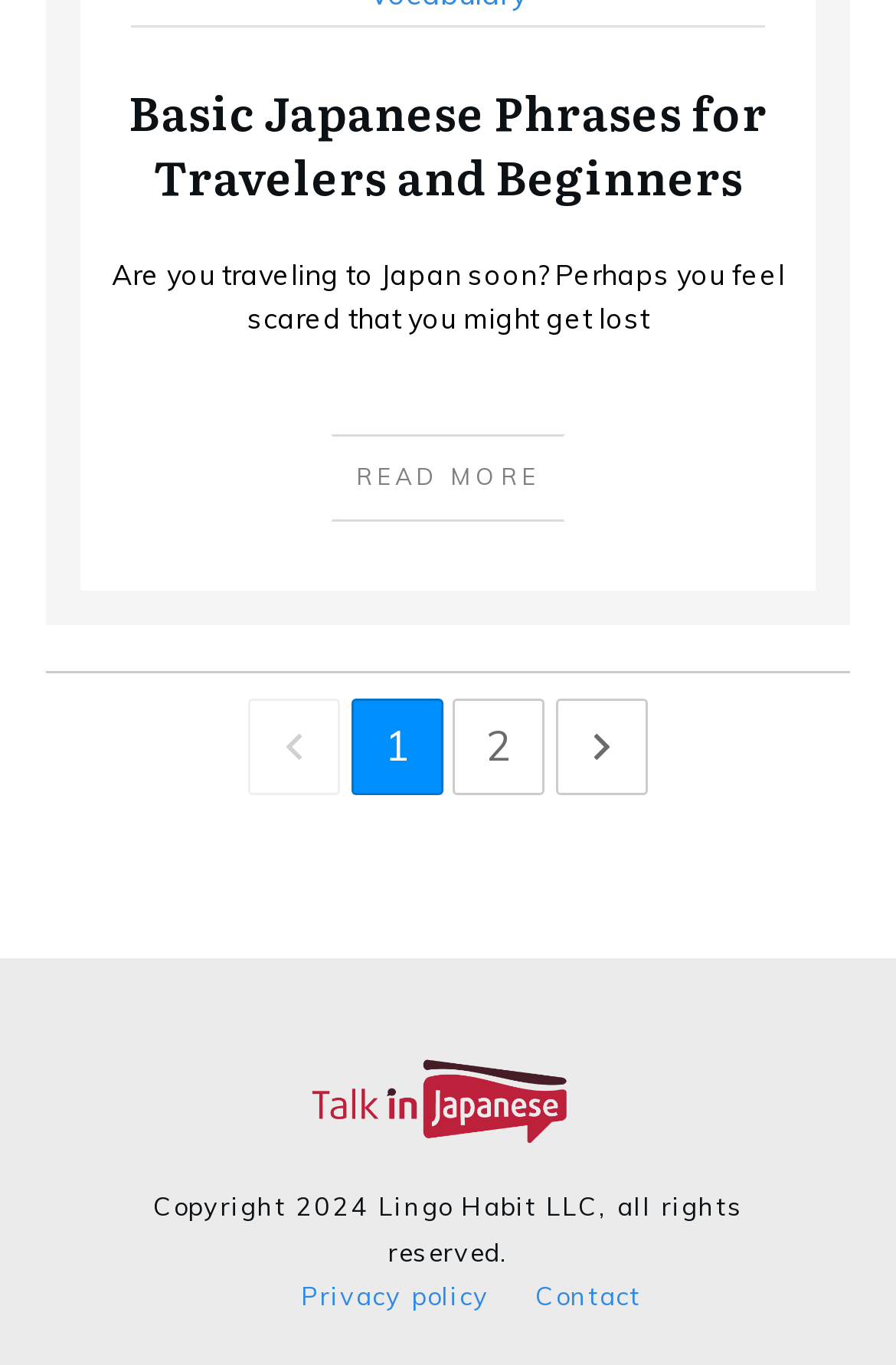Determine the bounding box coordinates of the area to click in order to meet this instruction: "Click the 'More Information' button".

None